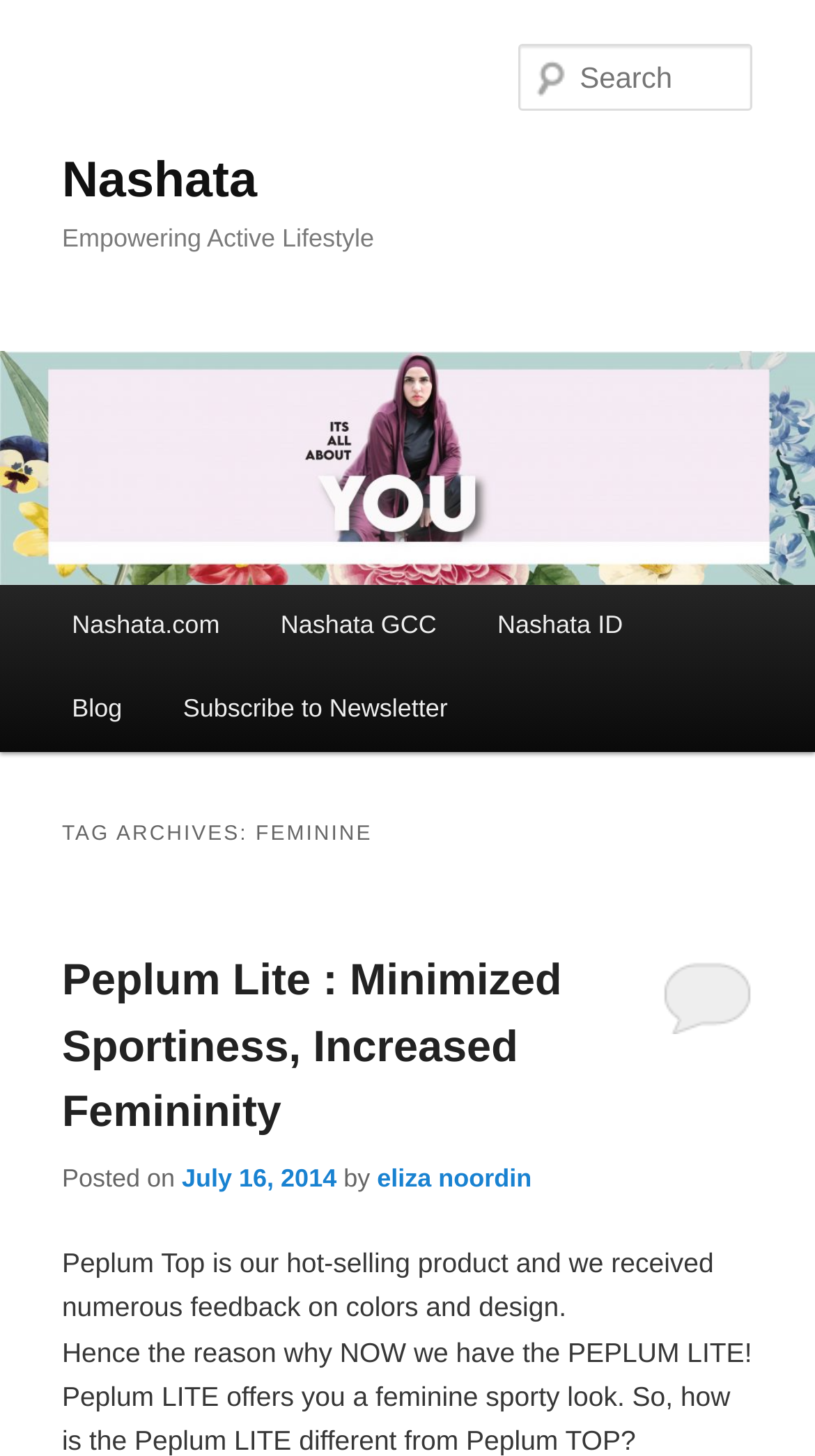Find the bounding box coordinates of the element's region that should be clicked in order to follow the given instruction: "Visit Nashata homepage". The coordinates should consist of four float numbers between 0 and 1, i.e., [left, top, right, bottom].

[0.076, 0.105, 0.315, 0.143]